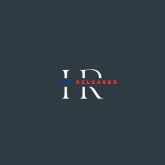Consider the image and give a detailed and elaborate answer to the question: 
What is the color of the letters 'IR'?

According to the caption, the letters 'IR' are in white, which is a contrasting shade to the vibrant red used for the word 'RELEASED'.